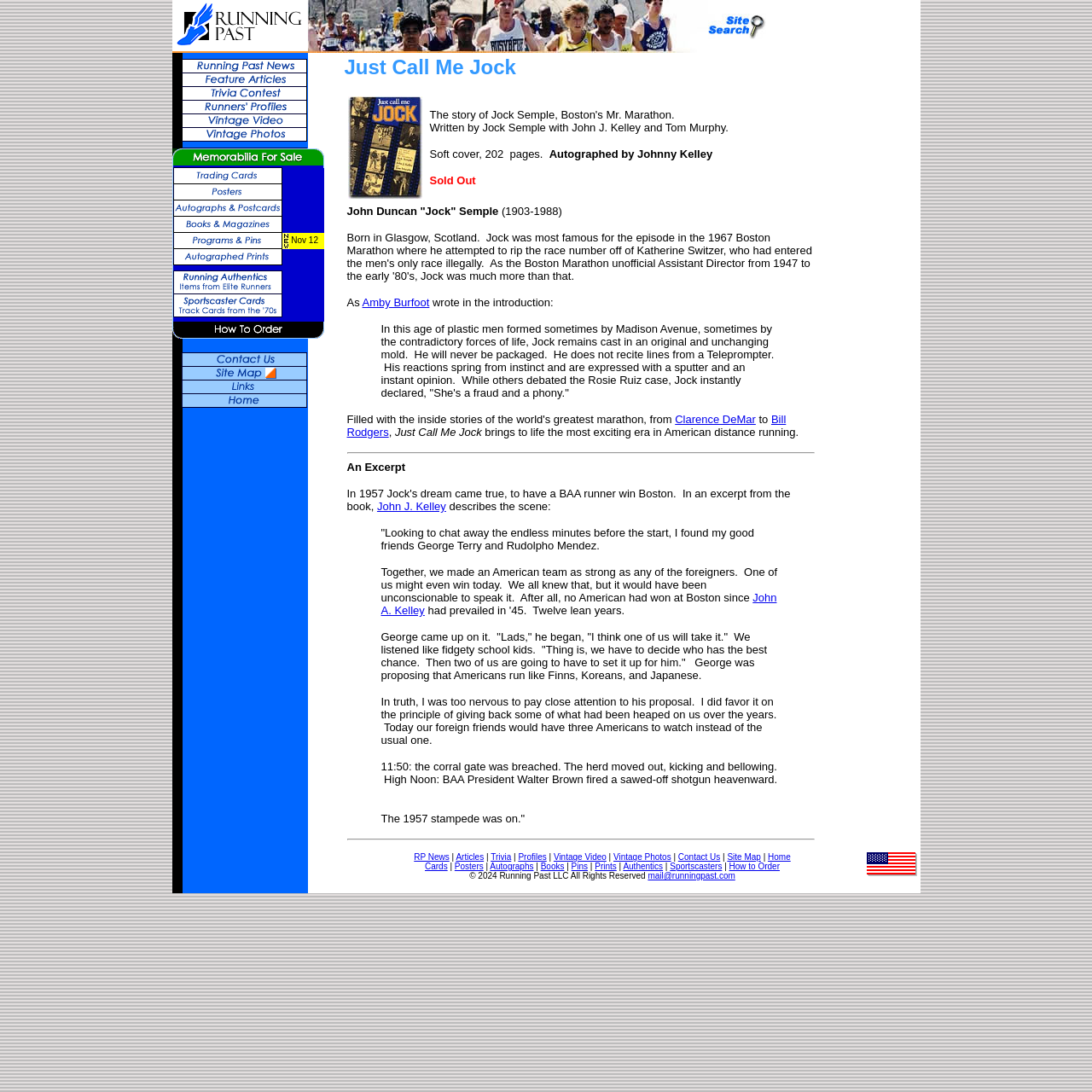Please determine the bounding box coordinates of the element's region to click for the following instruction: "Click on the 'icicles' image".

None